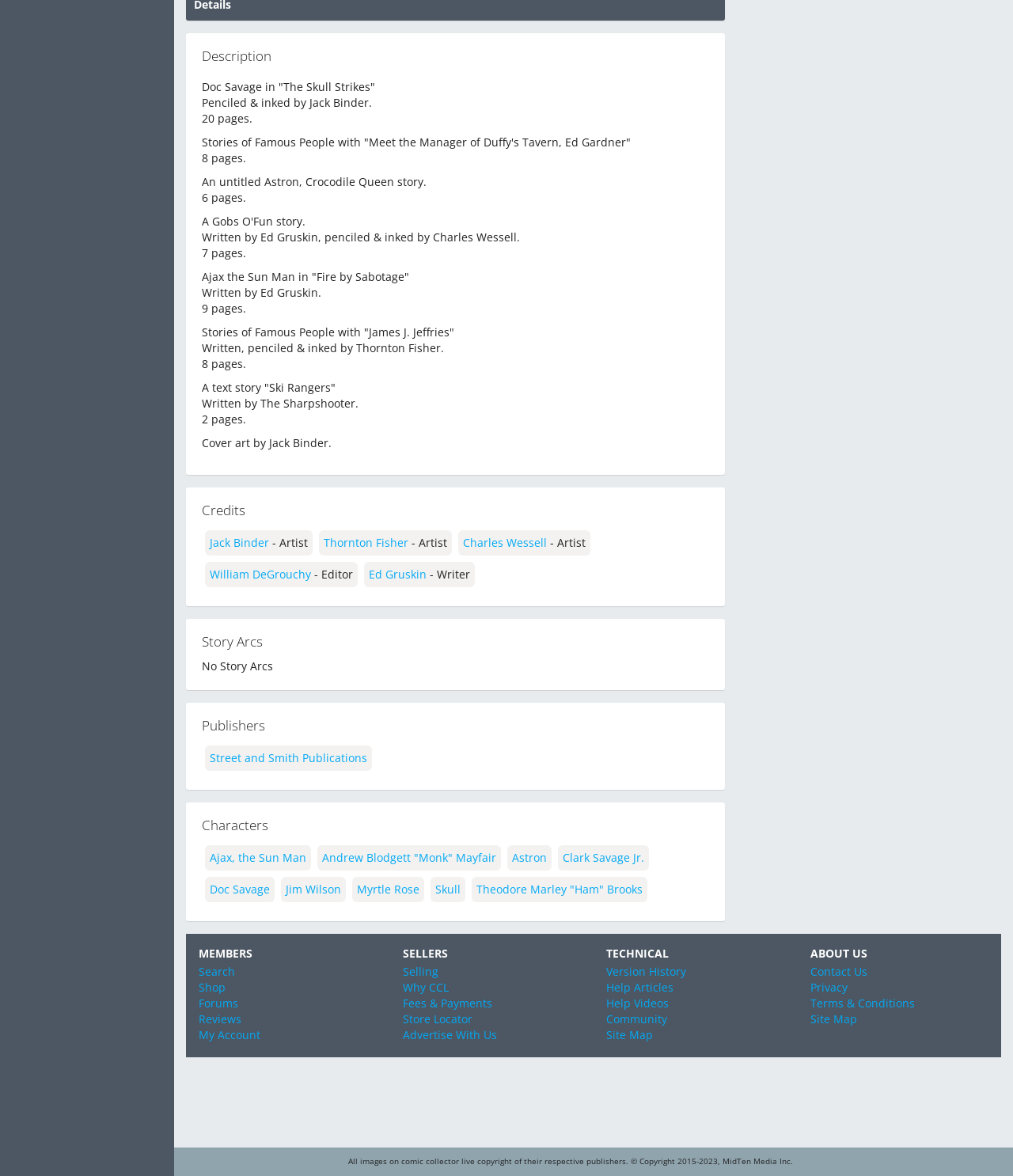Locate the bounding box of the UI element described in the following text: "Search".

[0.196, 0.82, 0.232, 0.833]